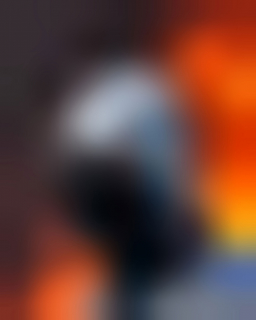What theme is reflected in the artwork?
Your answer should be a single word or phrase derived from the screenshot.

Social unrest